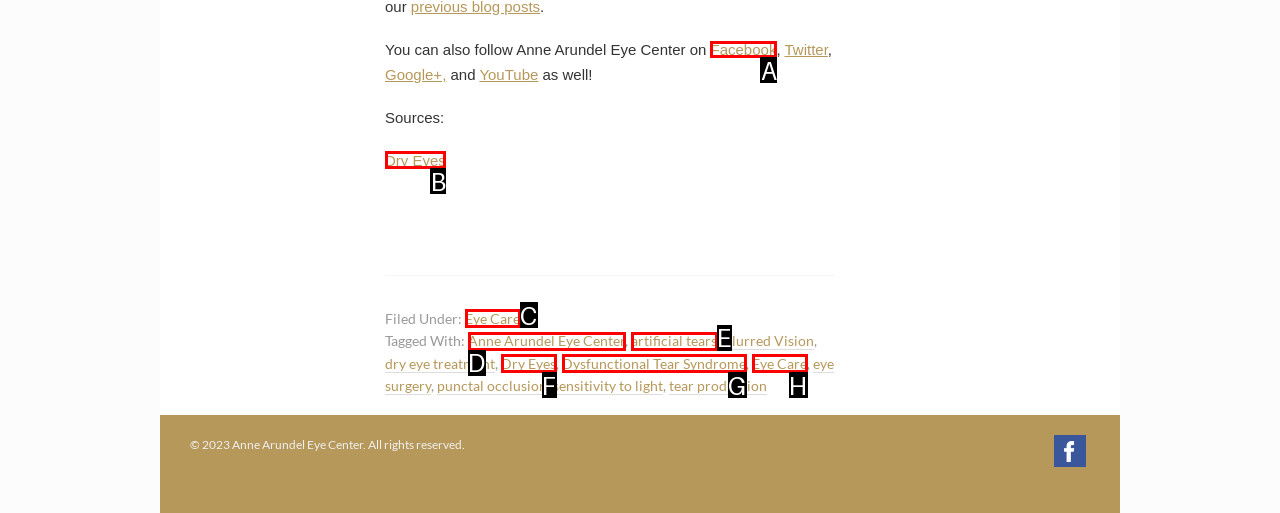Choose the letter of the UI element necessary for this task: Follow Anne Arundel Eye Center on Facebook
Answer with the correct letter.

A